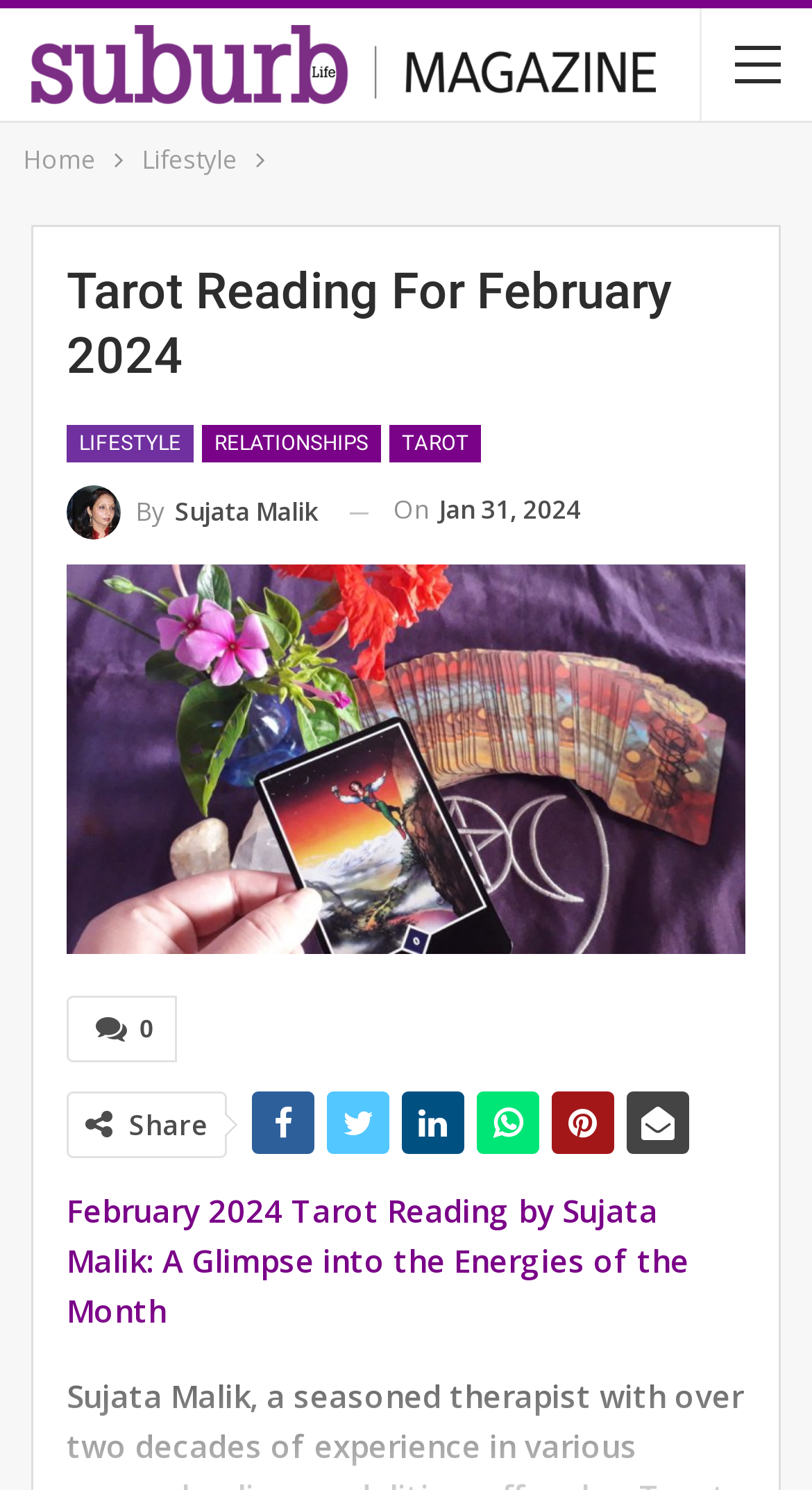Provide the bounding box coordinates for the UI element described in this sentence: "Lifestyle". The coordinates should be four float values between 0 and 1, i.e., [left, top, right, bottom].

[0.174, 0.092, 0.292, 0.123]